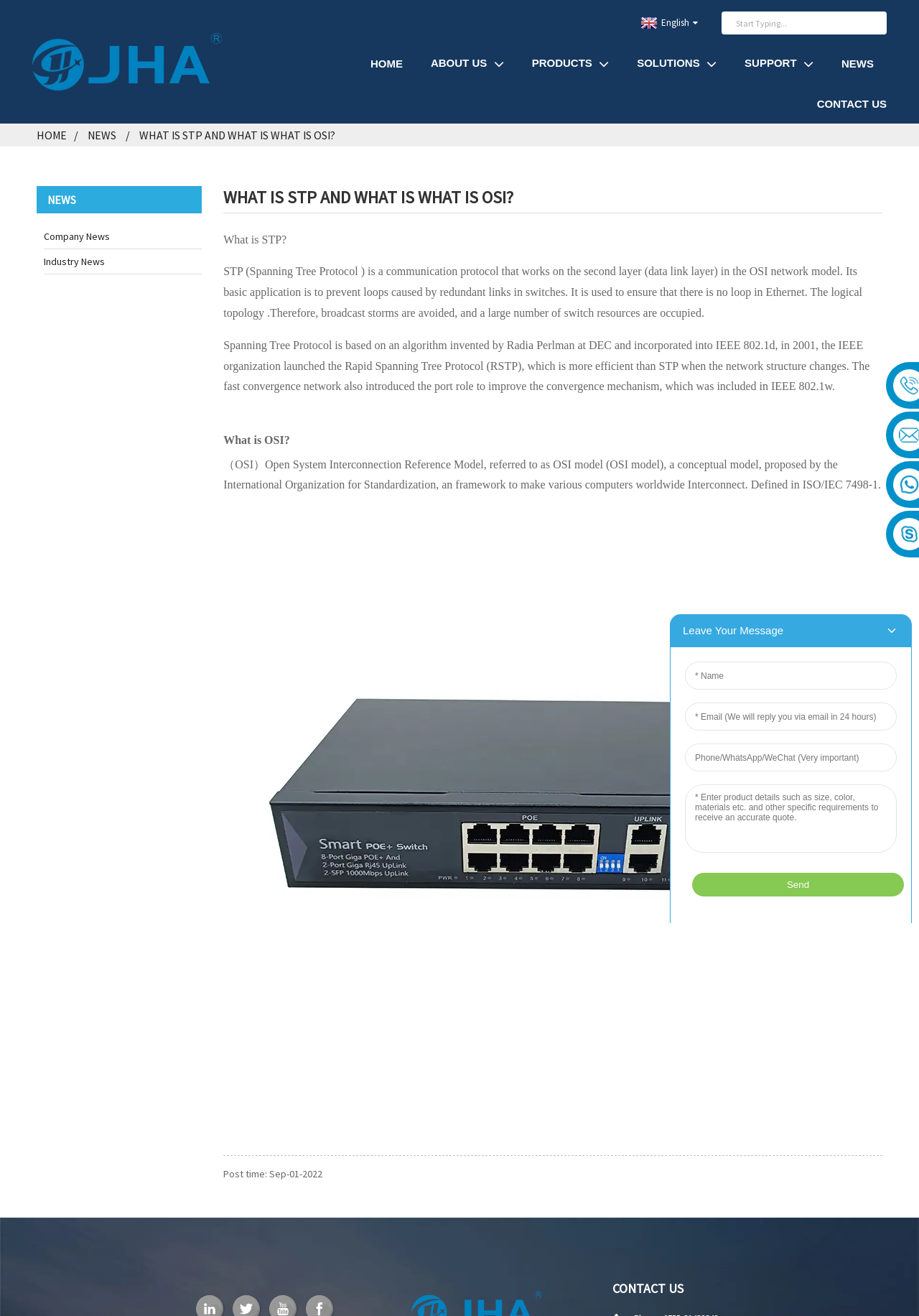Identify the bounding box coordinates for the element you need to click to achieve the following task: "Search for something". The coordinates must be four float values ranging from 0 to 1, formatted as [left, top, right, bottom].

[0.785, 0.009, 0.965, 0.026]